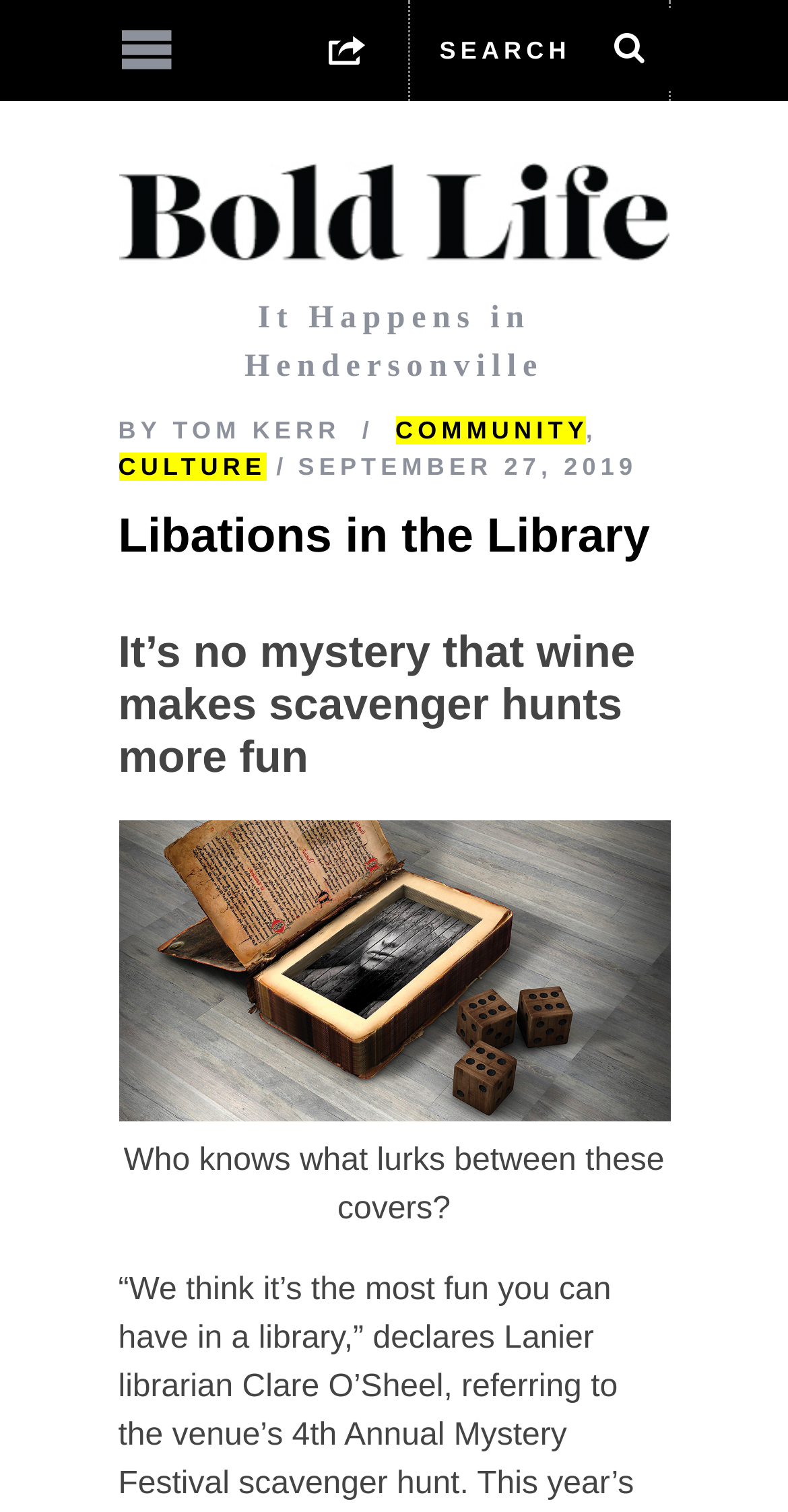What is the date of the article?
Please respond to the question with a detailed and informative answer.

I found a time element with the text 'SEPTEMBER 27, 2019', which indicates the date of the article.